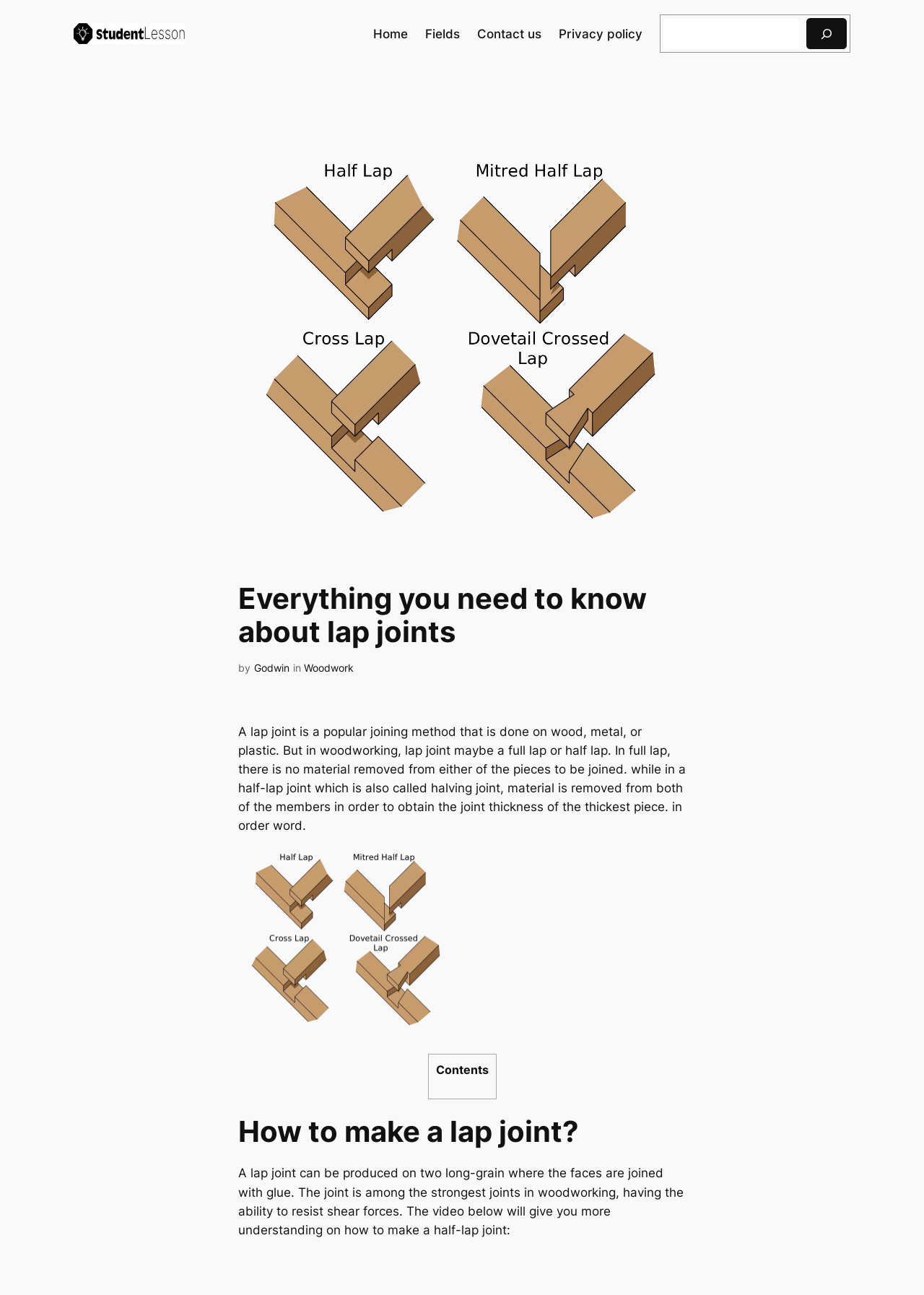Identify the text that serves as the heading for the webpage and generate it.

Everything you need to know about lap joints